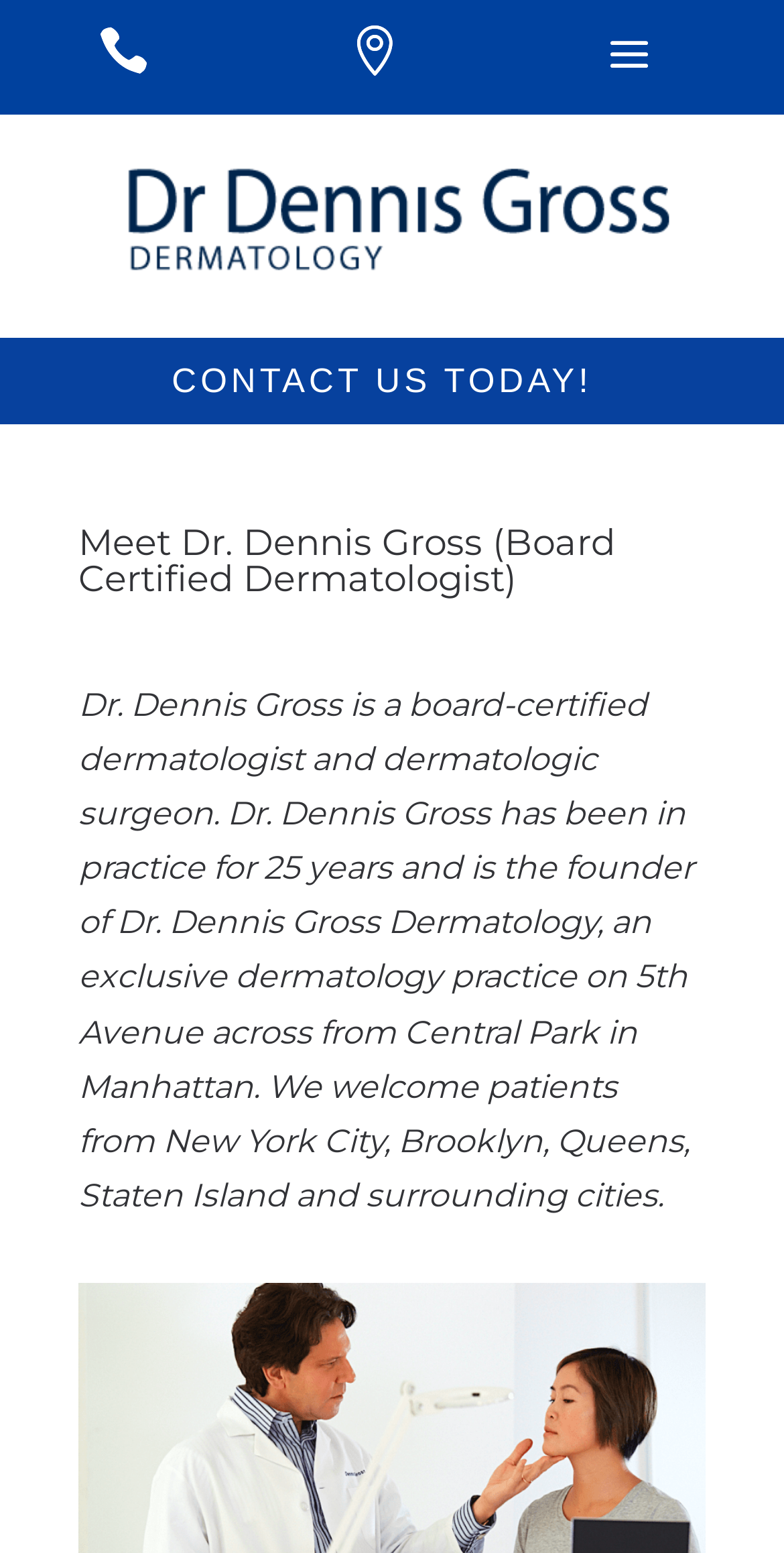Analyze the image and give a detailed response to the question:
Where is Dr. Dennis Gross's clinic located?

According to the webpage, Dr. Dennis Gross's clinic is located on 5th Avenue across from Central Park in Manhattan, and it welcomes patients from New York City, Brooklyn, Queens, Staten Island, and surrounding cities.